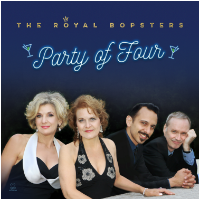Describe the image thoroughly.

The image showcases the album cover for "Party of Four" by The Royal Bopsters, a renowned jazz vocal group led by Amy London. The visually striking design features four vocalists, each posed elegantly, capturing the vibrant essence of jazz. The album title is beautifully illuminated in blue neon letters against a dark background, complemented by playful martini graphics, alluding to the musical themes of celebration and camaraderie. This release highlights their collaborative artistry and features an assemblage of talented musicians, representing a significant contribution to the vocal jazz genre.